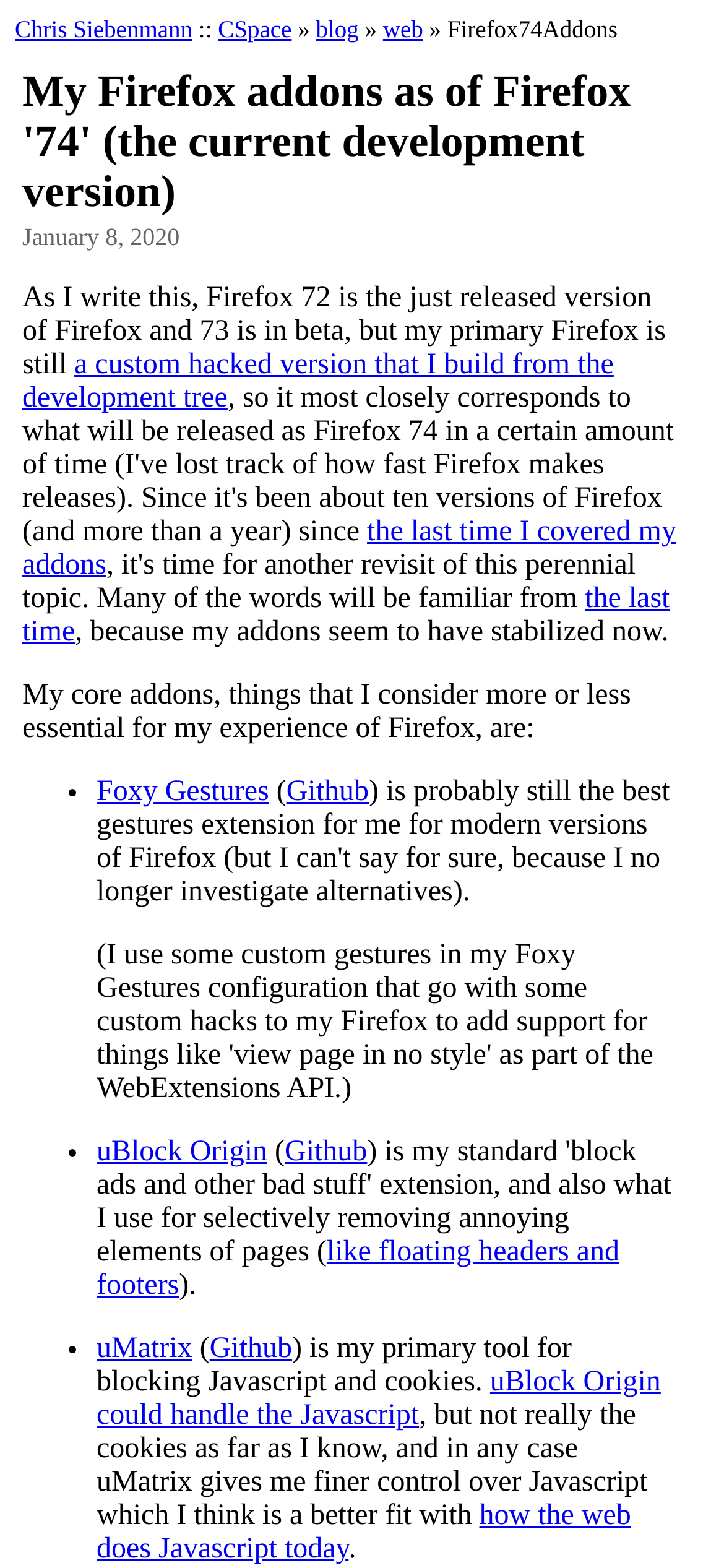What is the date of the blog post?
Using the information presented in the image, please offer a detailed response to the question.

The date of the blog post is found in the StaticText 'January 8, 2020' which is located below the main heading of the webpage.